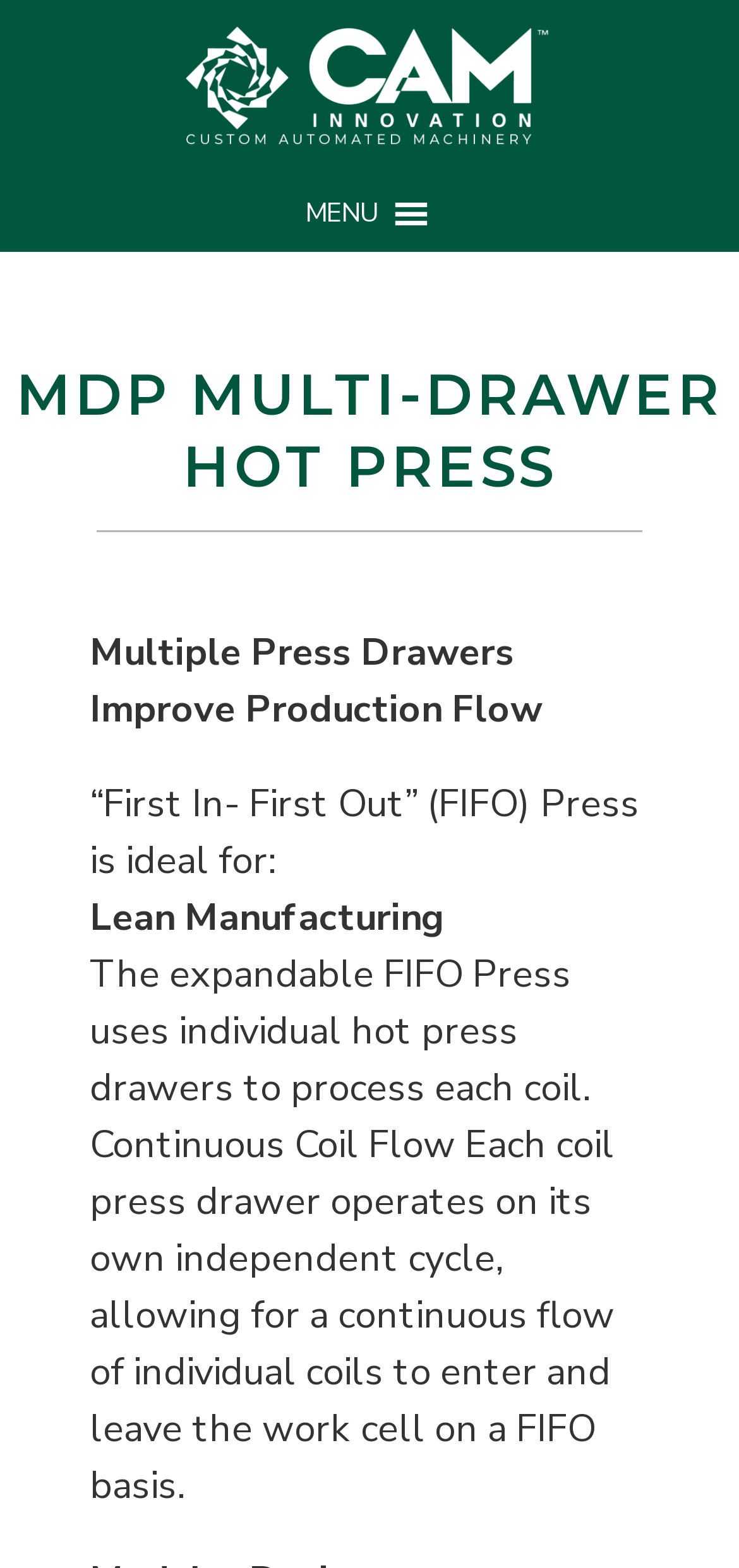Describe in detail what you see on the webpage.

The webpage is about the MDP Multi-Drawer Hot Press, a product offered by CAM Innovation, Inc. At the top left of the page, there is a link to the company's homepage, accompanied by a small image with the company's logo. 

To the right of the logo, there is a menu button labeled "MENU" which is not expanded. 

Below the menu button, the main content of the page begins with a large heading that reads "MDP MULTI-DRAWER HOT PRESS" in a prominent font. 

Underneath the heading, there is a brief description of the product, stating that it improves production flow. 

Further down, there is a paragraph that explains the benefits of the "First In- First Out" (FIFO) Press, which is ideal for lean manufacturing. 

The webpage also highlights the key feature of the expandable FIFO Press, which uses individual hot press drawers to process each coil, allowing for a continuous flow of individual coils to enter and leave the work cell on a FIFO basis.